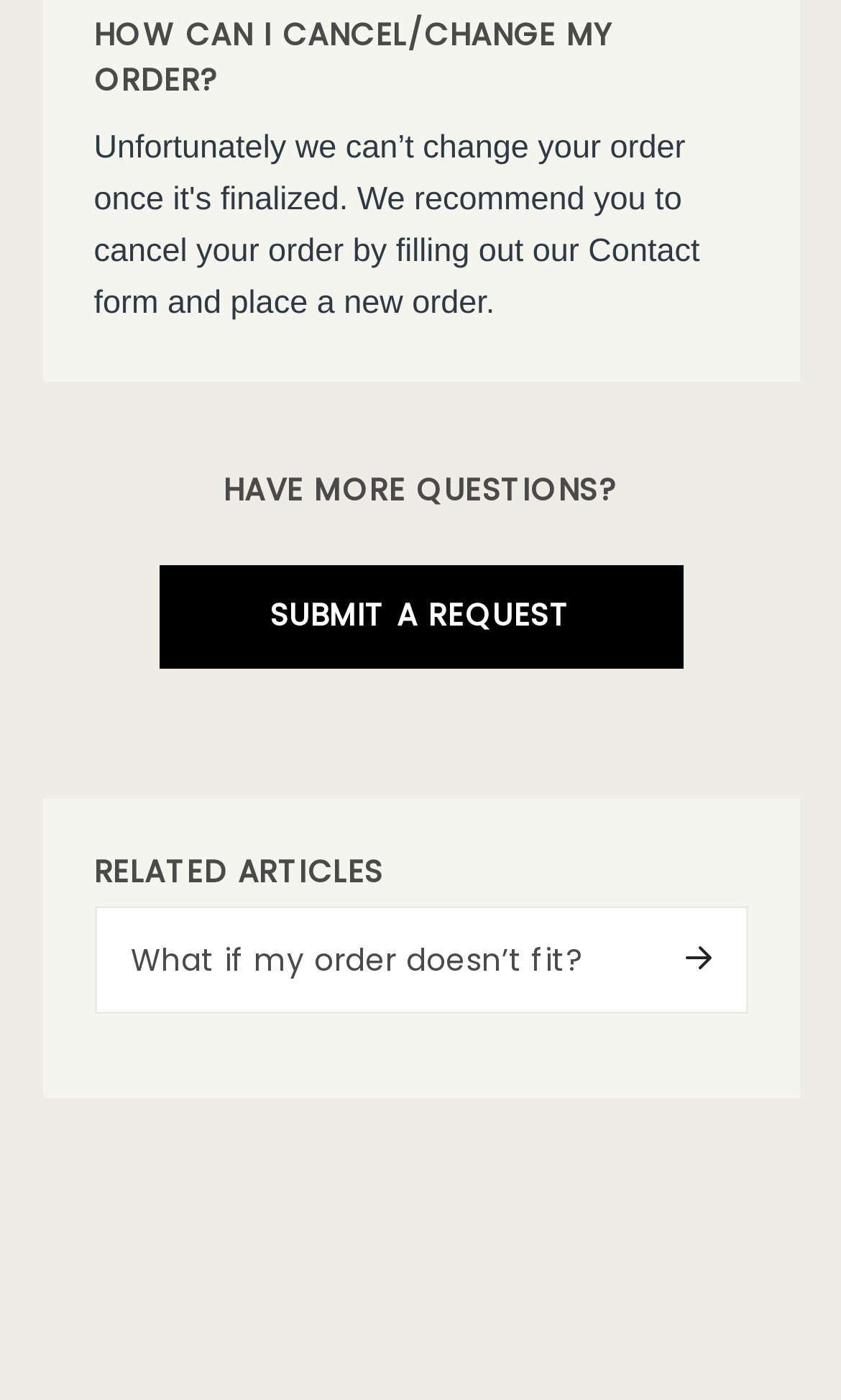Find the bounding box coordinates for the element described here: "Submit a request".

[0.188, 0.404, 0.812, 0.477]